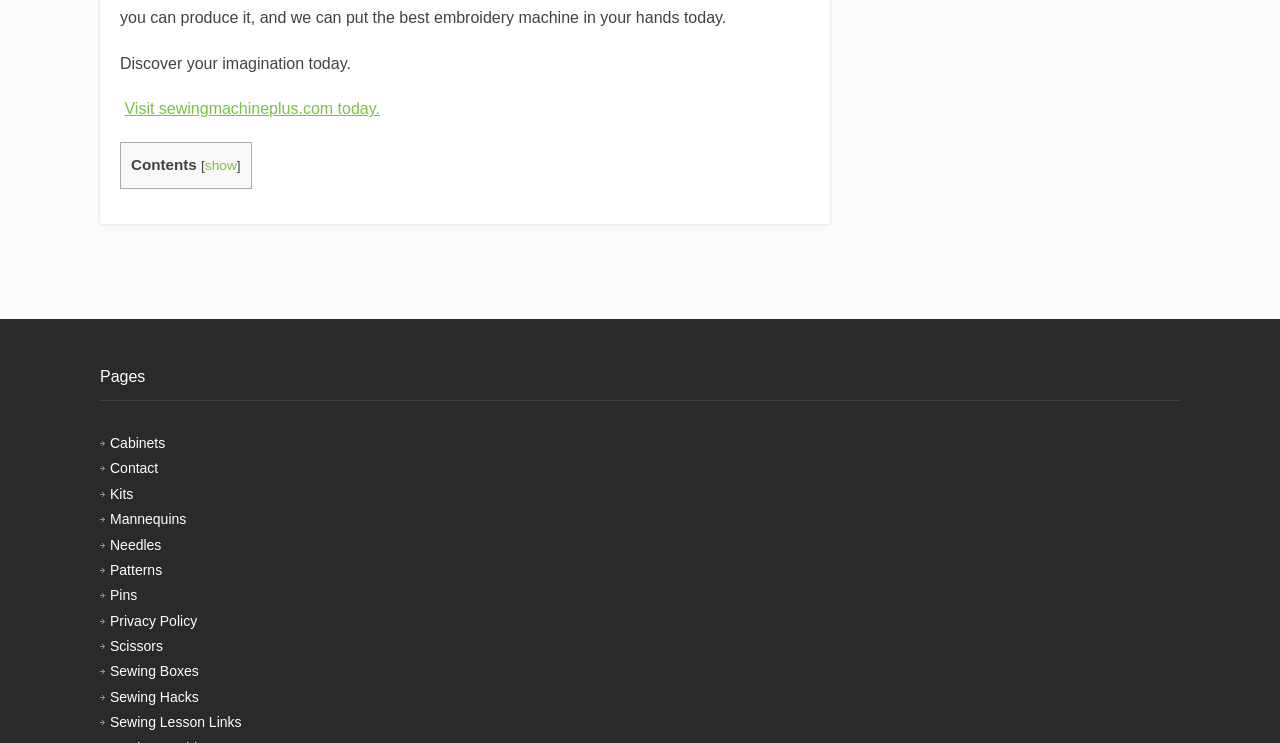Locate the bounding box coordinates of the segment that needs to be clicked to meet this instruction: "View Patterns".

[0.086, 0.756, 0.127, 0.778]